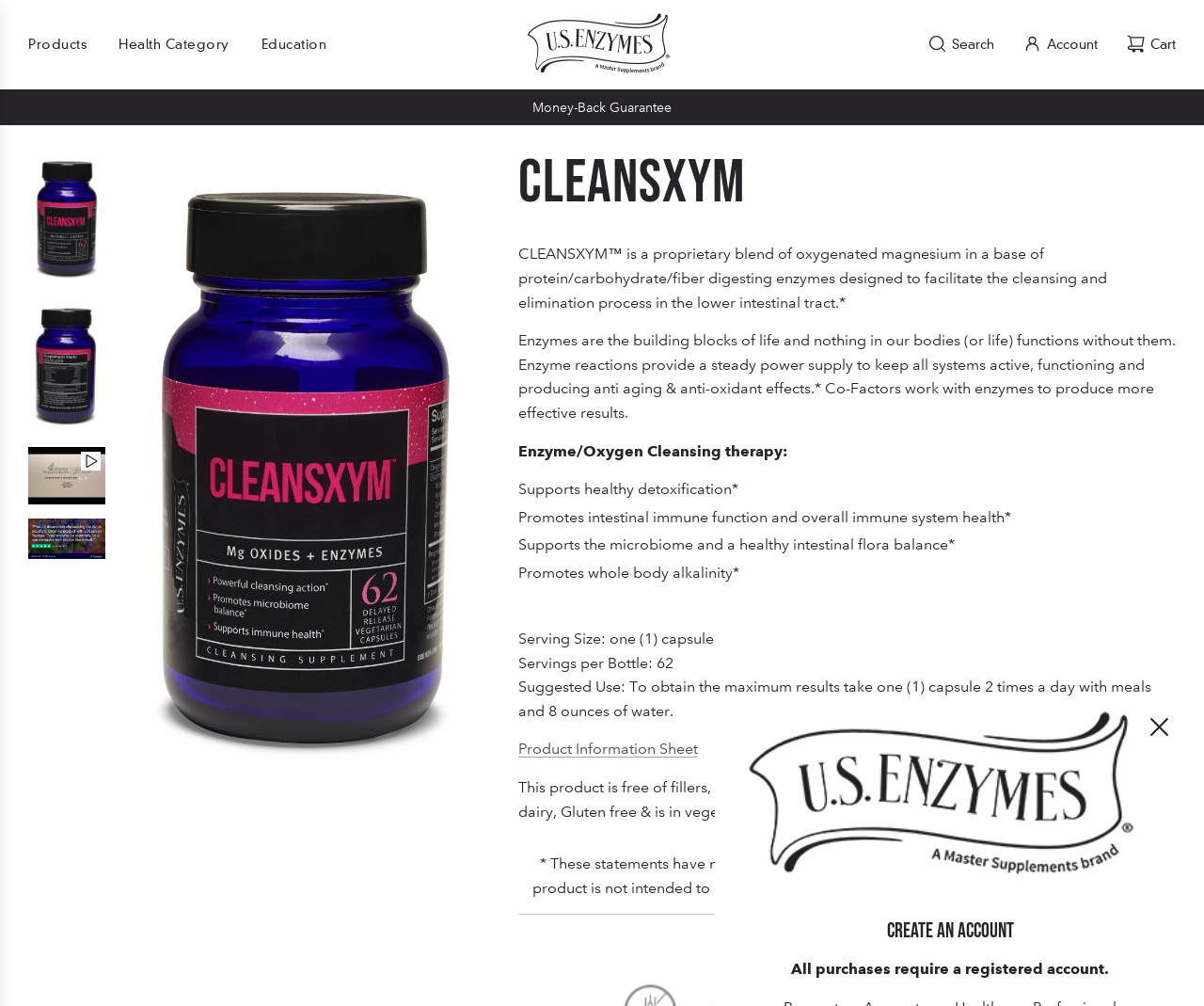Specify the bounding box coordinates of the area that needs to be clicked to achieve the following instruction: "Create an account".

[0.617, 0.912, 0.961, 0.941]